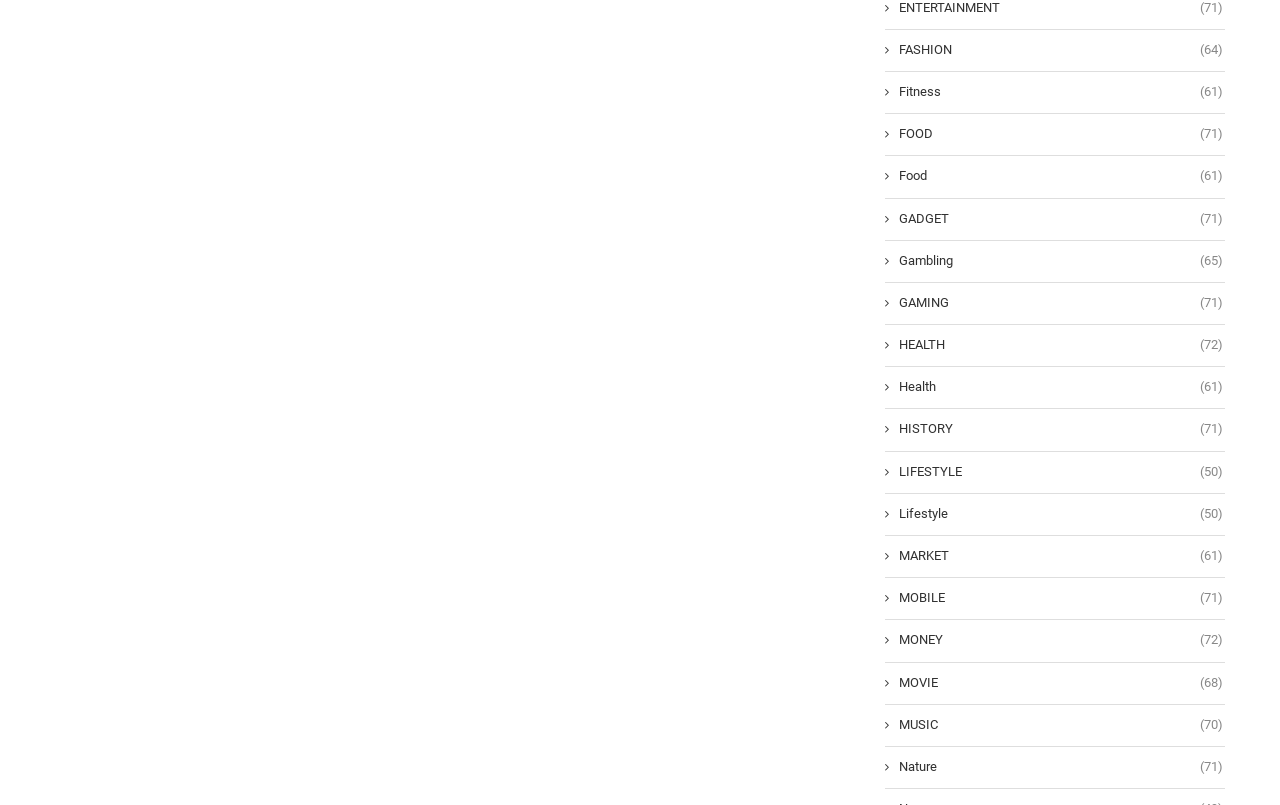Please provide a brief answer to the following inquiry using a single word or phrase:
What is the last category listed?

Nature